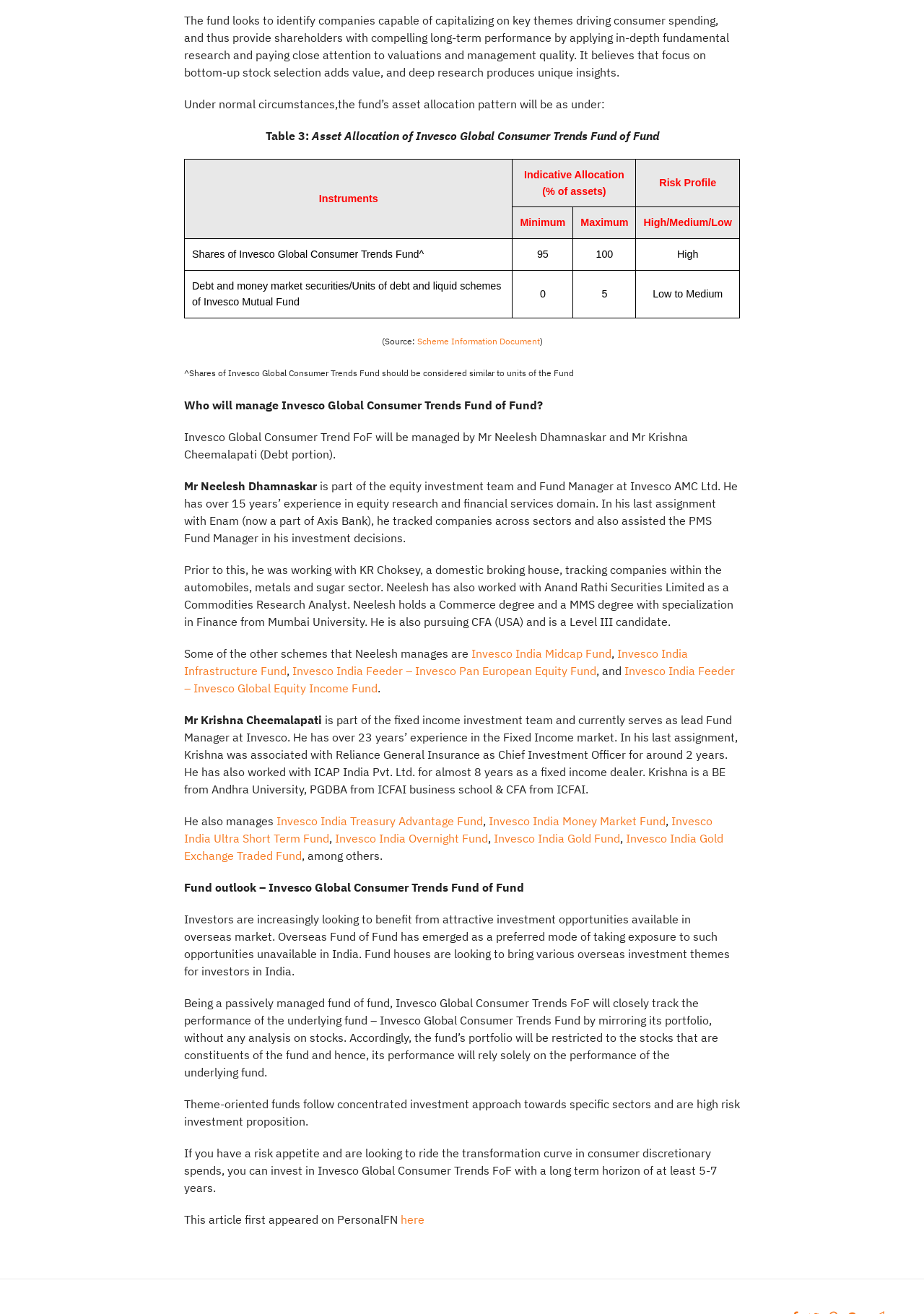Analyze the image and deliver a detailed answer to the question: What is the investment objective of Invesco Global Consumer Trends Fund of Fund?

The investment objective of Invesco Global Consumer Trends Fund of Fund is to provide shareholders with compelling long-term performance by applying in-depth fundamental research and paying close attention to valuations and management quality.